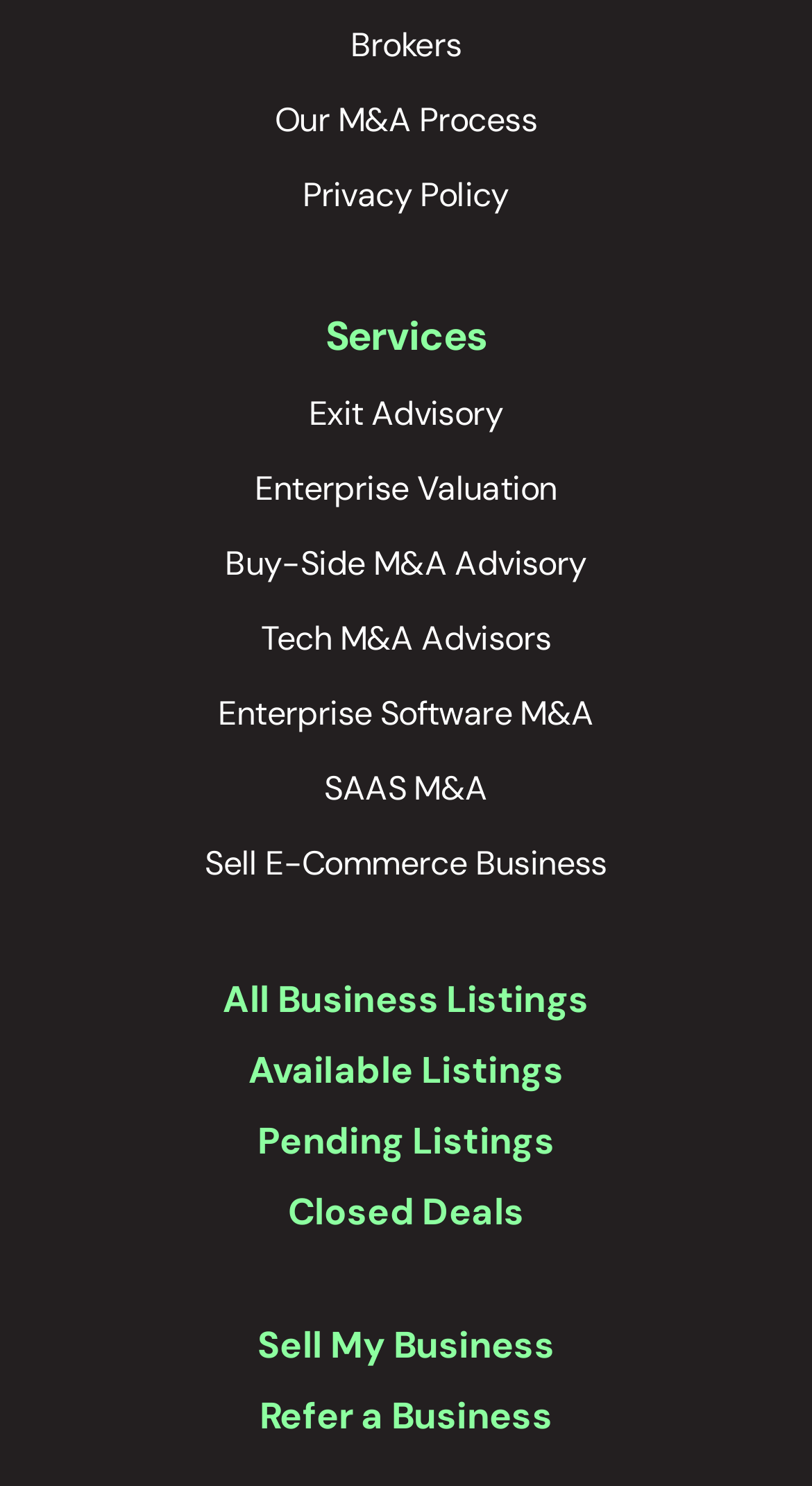Please identify the bounding box coordinates of the element that needs to be clicked to perform the following instruction: "go to New Term page".

None